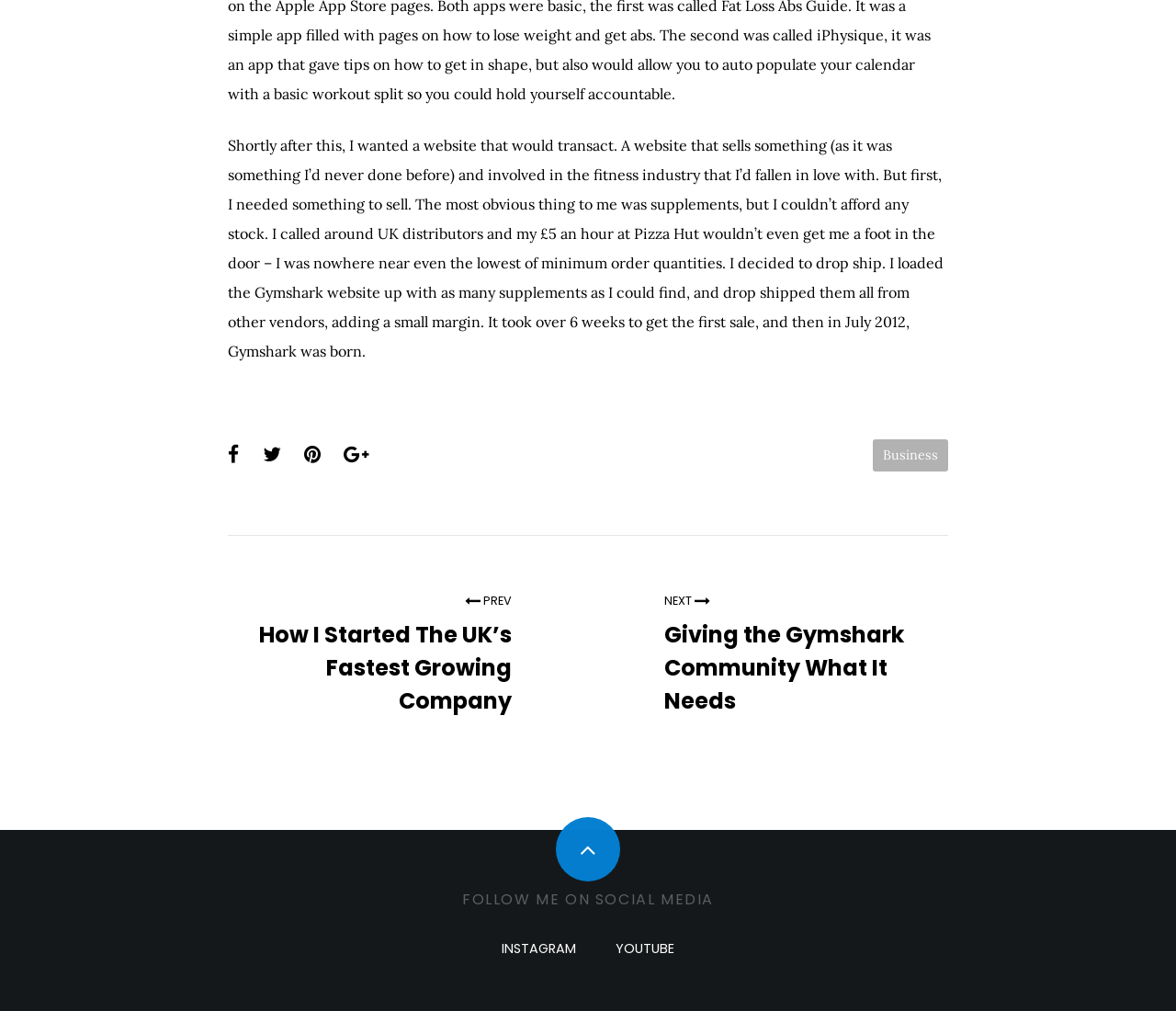Look at the image and give a detailed response to the following question: What is the topic of the article?

The article appears to be a personal story about the author's journey as an entrepreneur, specifically how they started a business in the fitness industry and overcame challenges.